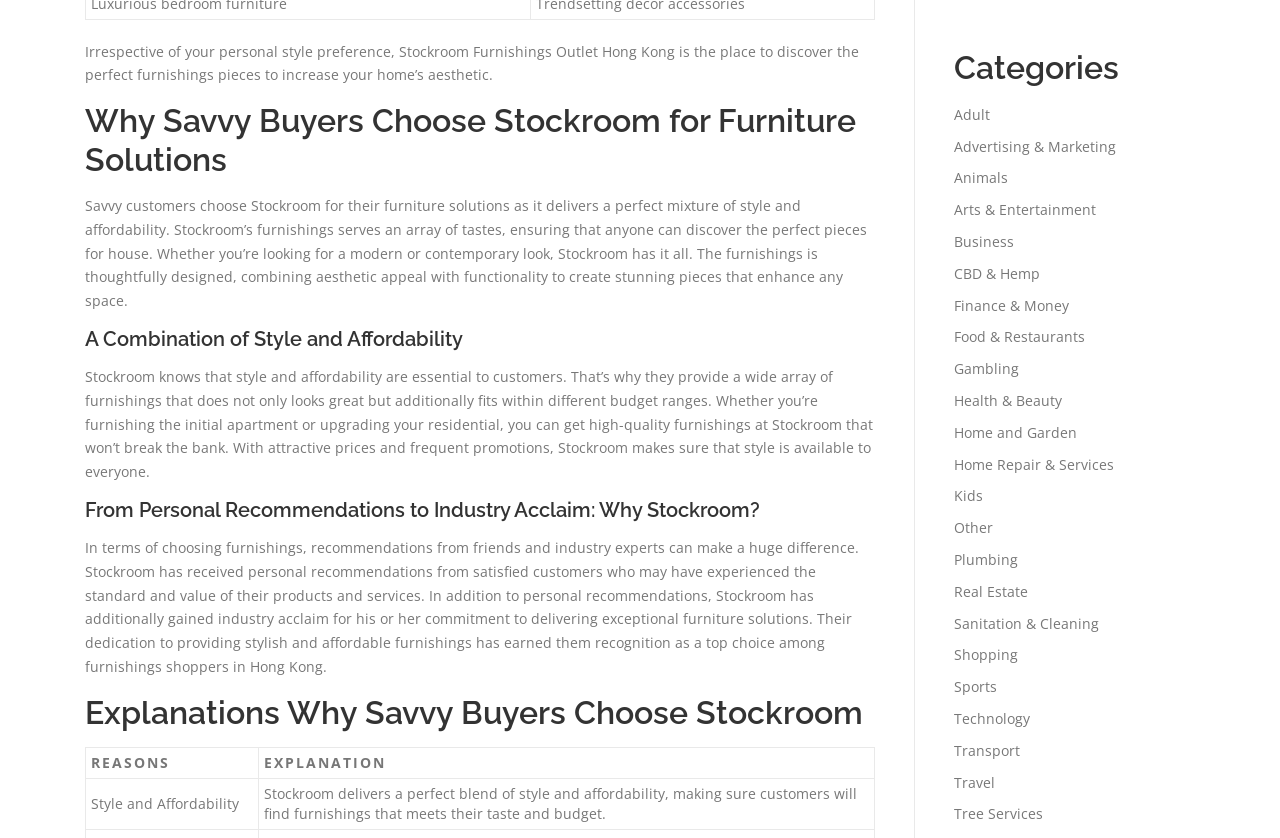Locate the bounding box of the UI element described by: "Health & Beauty" in the given webpage screenshot.

[0.745, 0.467, 0.83, 0.489]